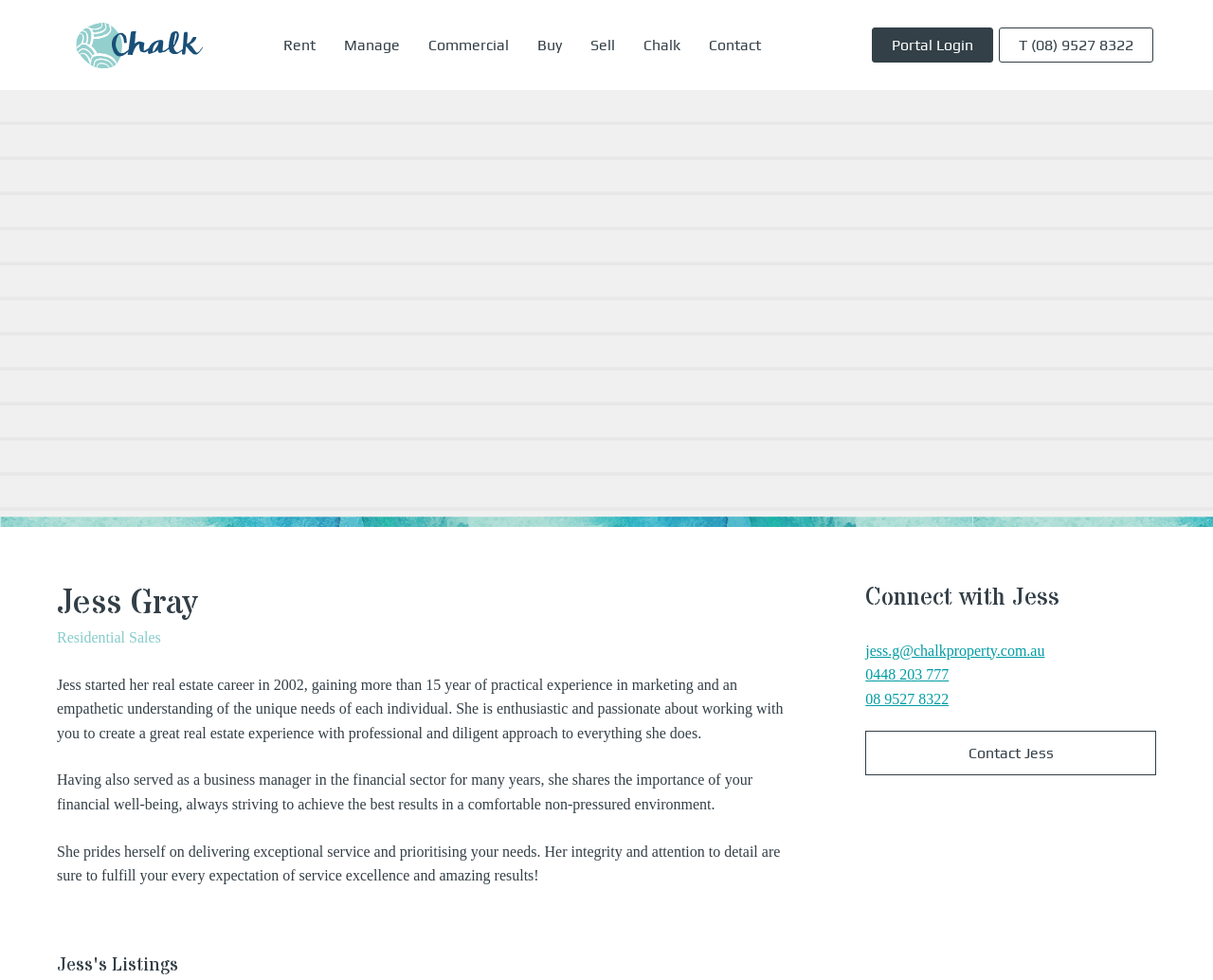What is Jess's approach to real estate?
Refer to the image and offer an in-depth and detailed answer to the question.

The webpage describes Jess's approach to real estate as 'professional and diligent', indicating that she is thorough and meticulous in her work, always striving to achieve the best results for her clients.